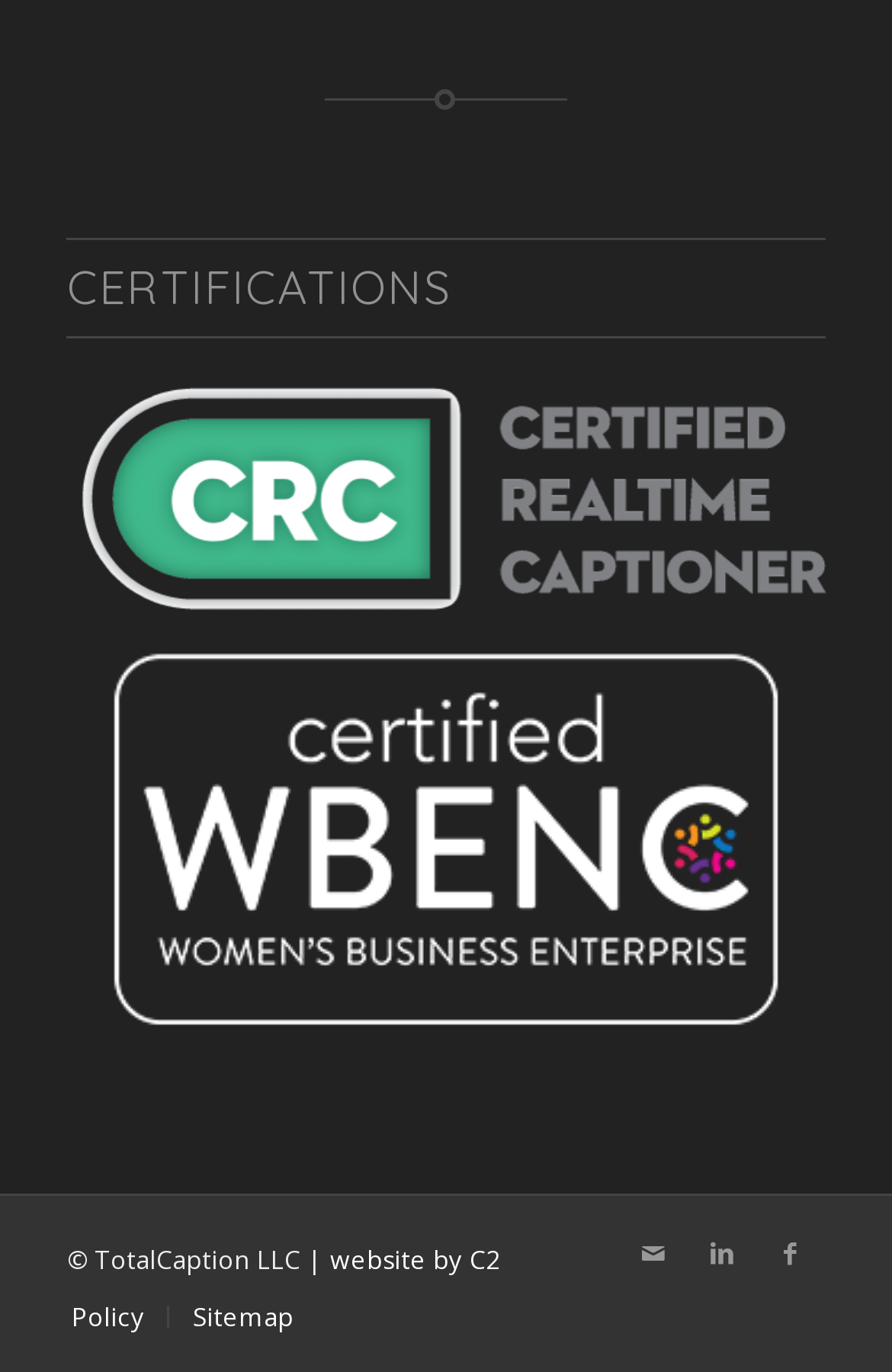What is the website developed by?
Look at the image and answer the question using a single word or phrase.

C2